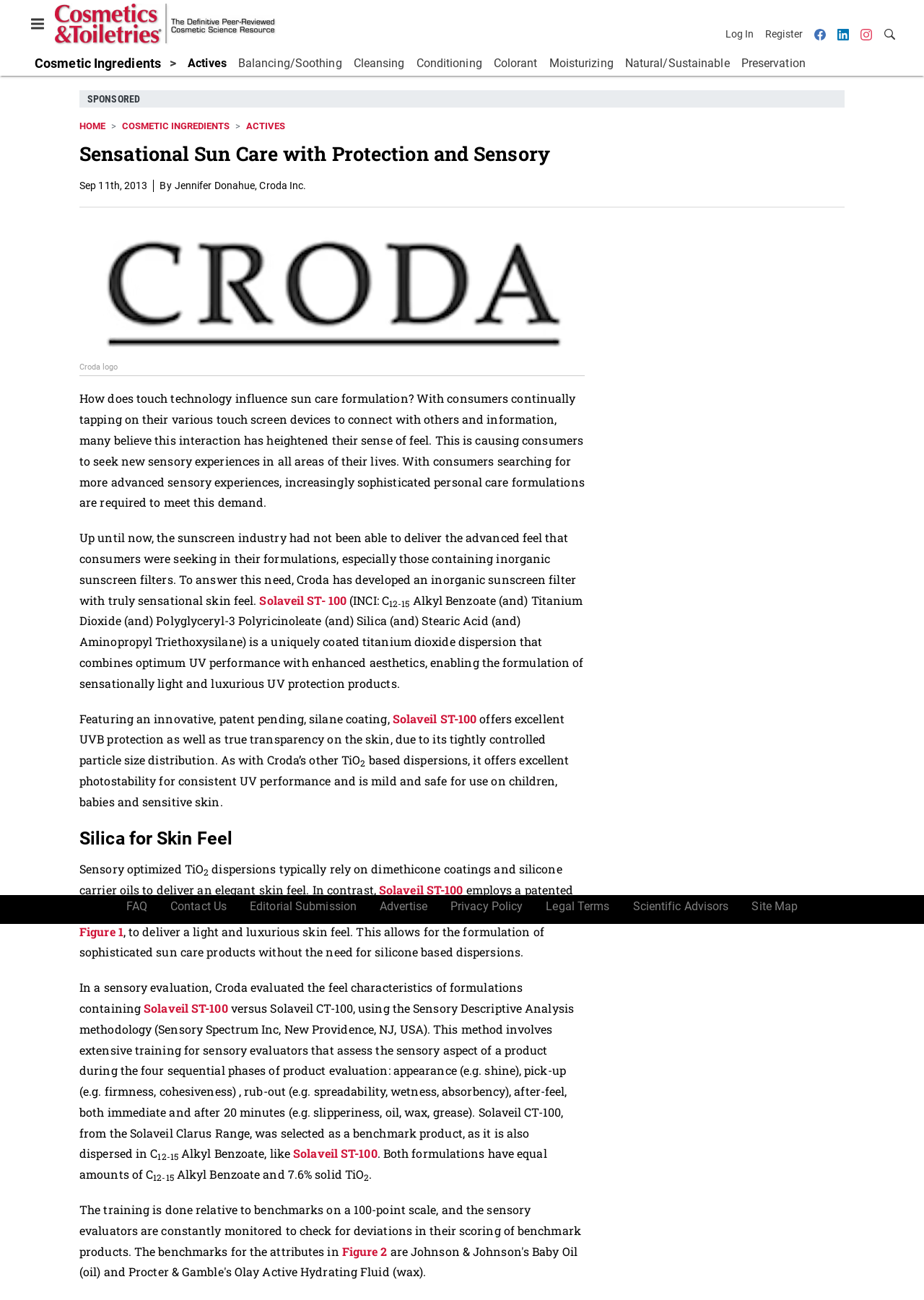What is the purpose of Solaveil ST-100?
Please ensure your answer to the question is detailed and covers all necessary aspects.

The answer can be inferred from the text 'Up until now, the sunscreen industry had not been able to deliver the advanced feel that consumers were seeking in their formulations, especially those containing inorganic sunscreen filters. To answer this need, Croda has developed an inorganic sunscreen filter with truly sensational skin feel.'